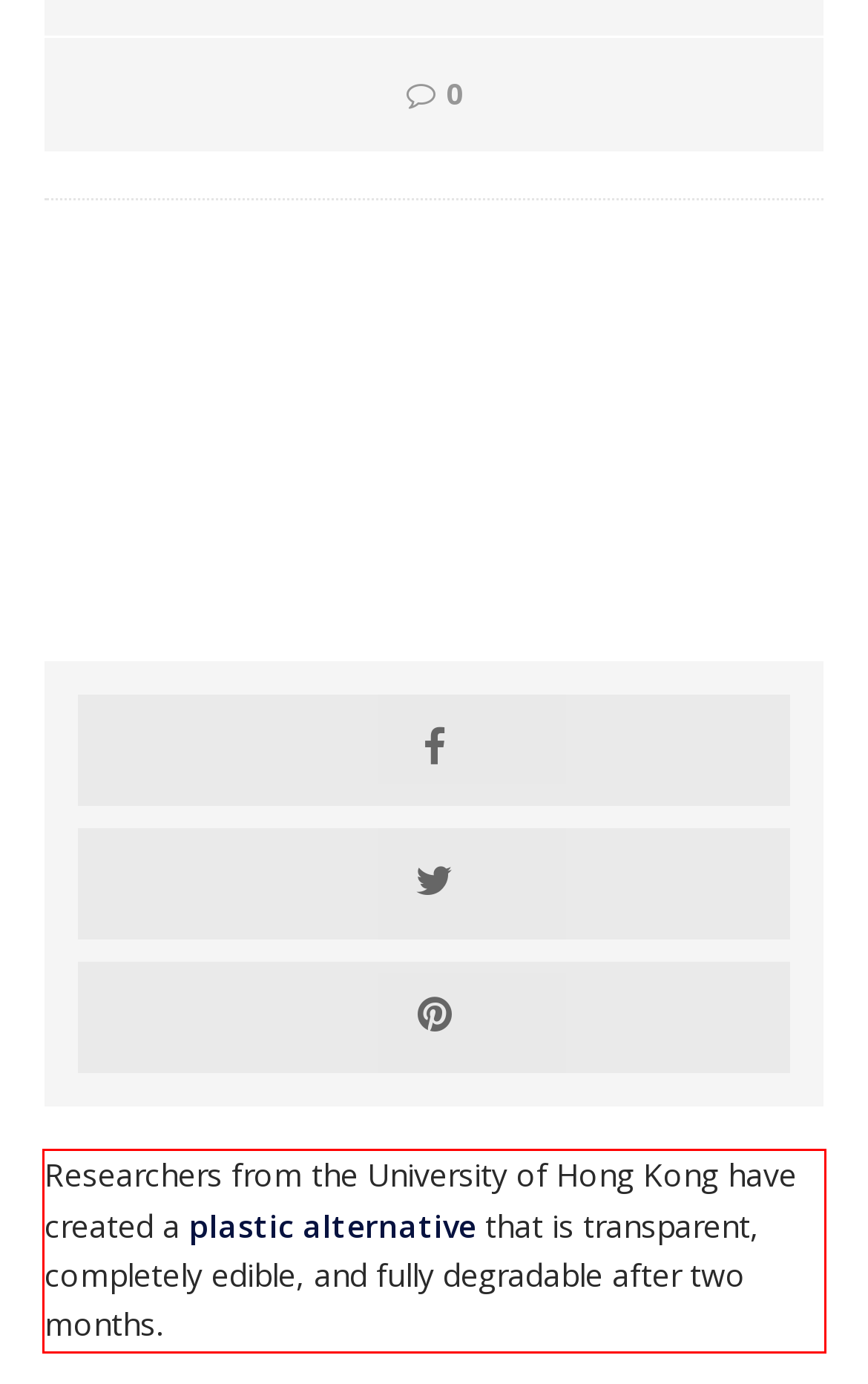From the provided screenshot, extract the text content that is enclosed within the red bounding box.

Researchers from the University of Hong Kong have created a plastic alternative that is transparent, completely edible, and fully degradable after two months.